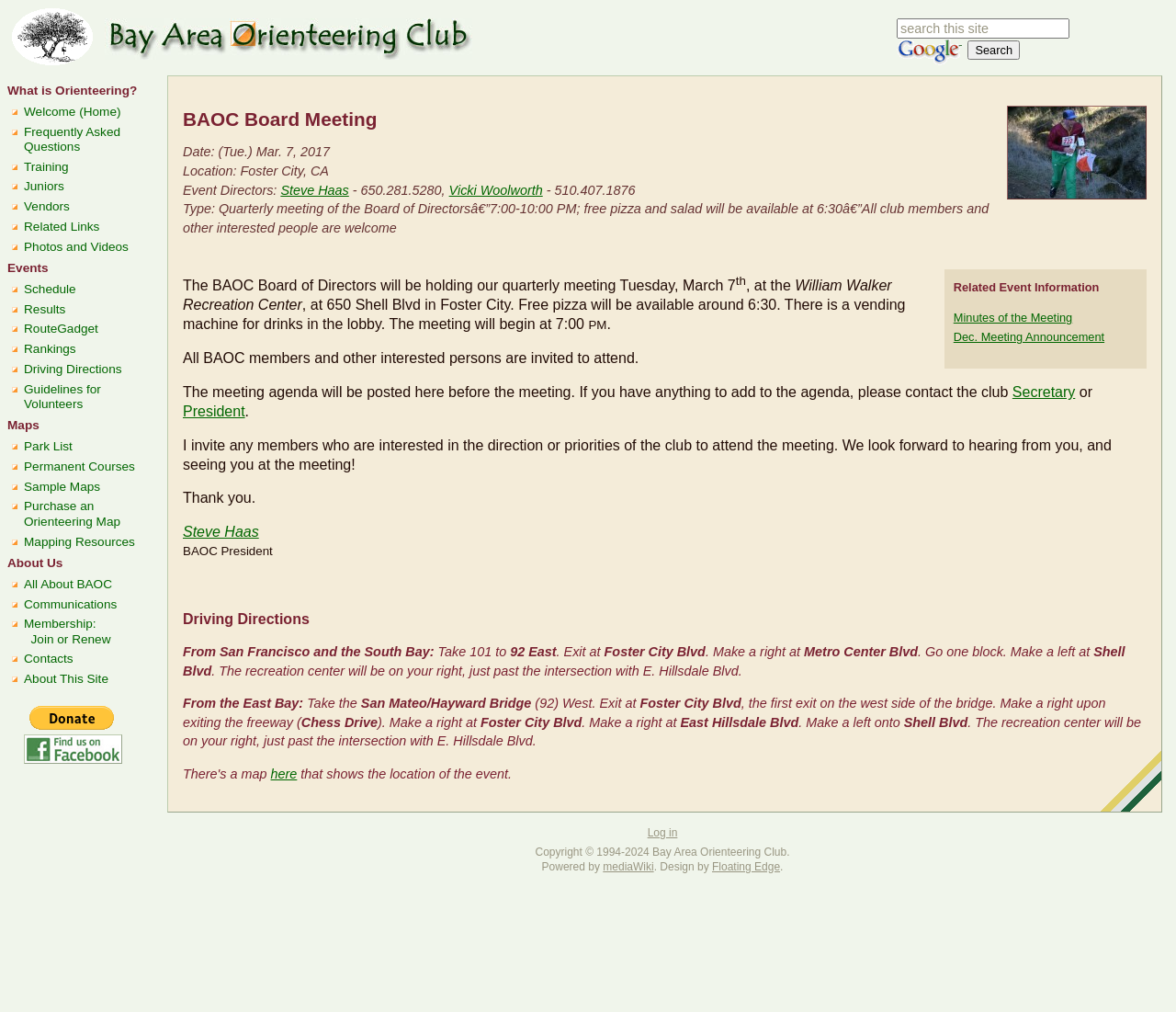Can you specify the bounding box coordinates for the region that should be clicked to fulfill this instruction: "Search this site".

[0.766, 0.021, 0.841, 0.035]